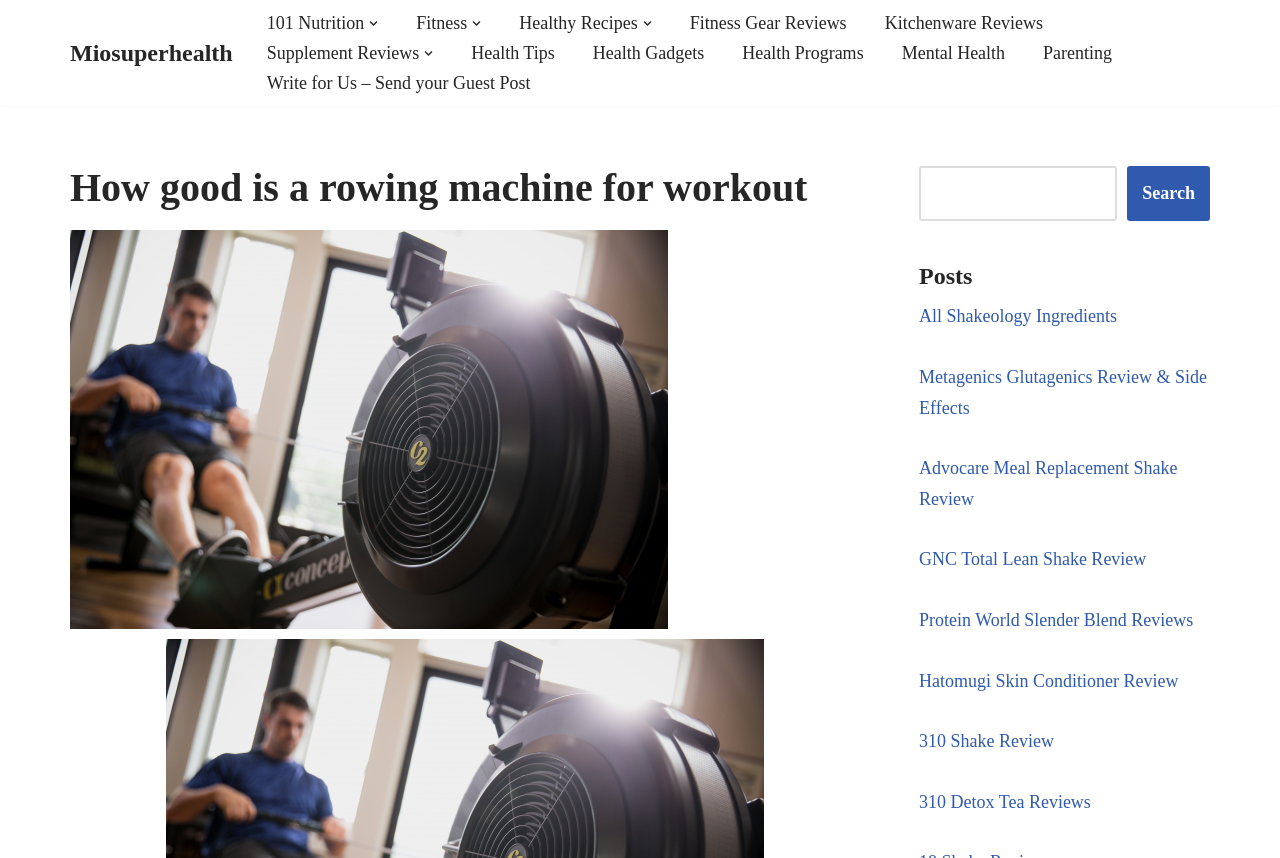Locate the bounding box of the UI element with the following description: "Health Gadgets".

[0.463, 0.044, 0.55, 0.079]